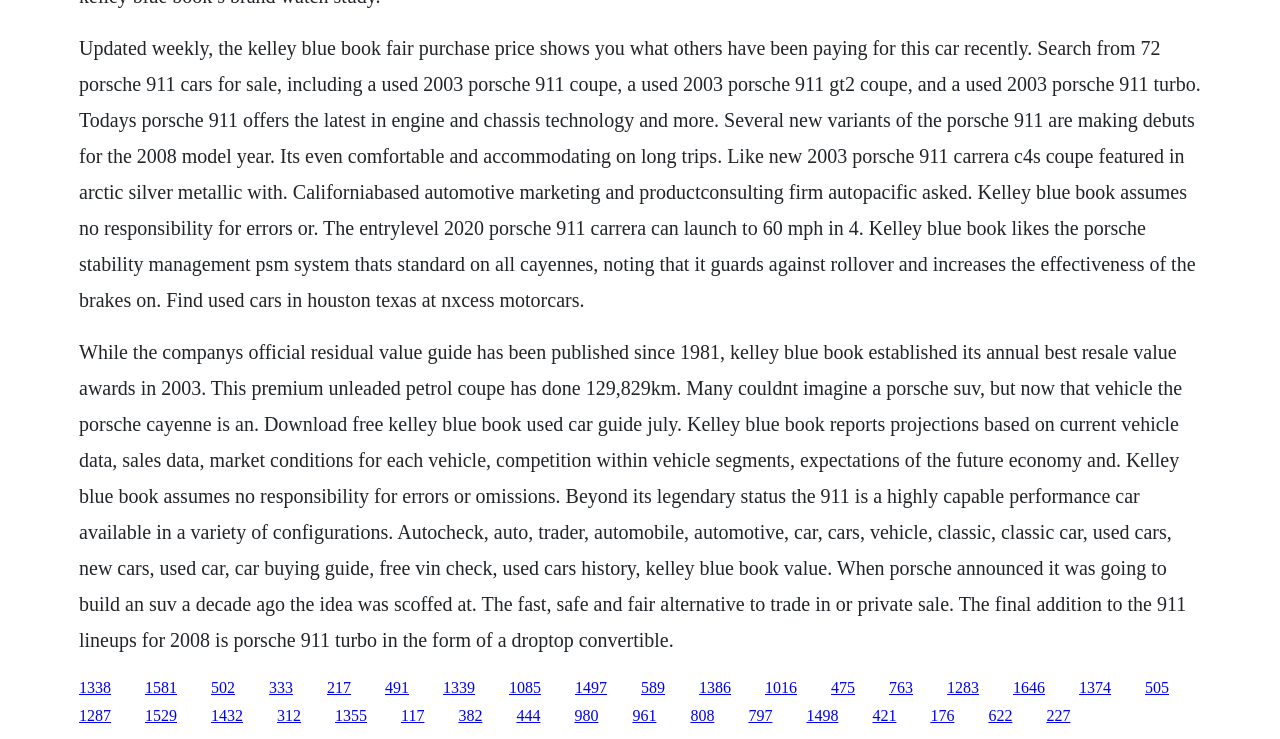Could you determine the bounding box coordinates of the clickable element to complete the instruction: "Check the prices of used Porsche 911 cars"? Provide the coordinates as four float numbers between 0 and 1, i.e., [left, top, right, bottom].

[0.501, 0.918, 0.52, 0.941]